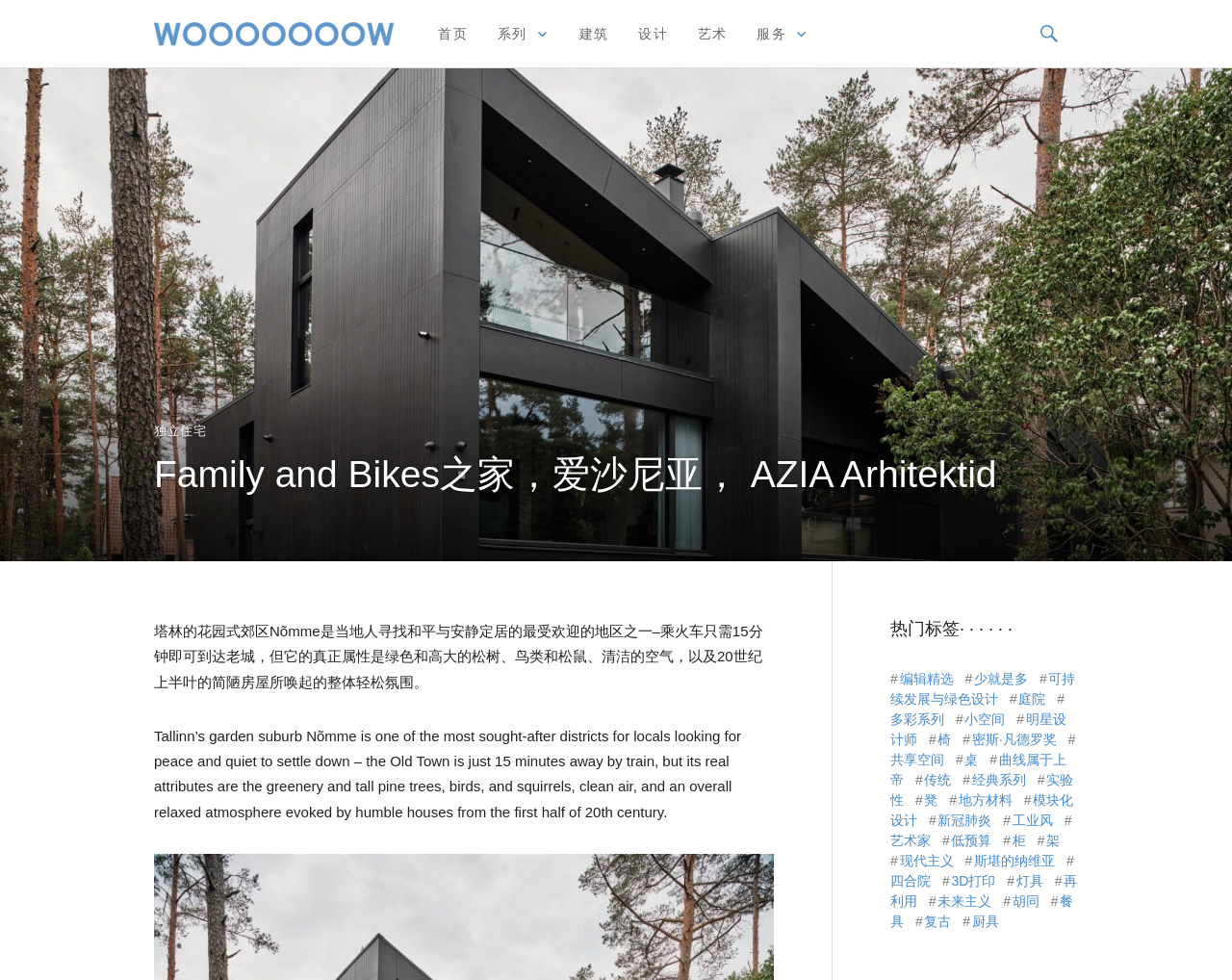Describe the webpage meticulously, covering all significant aspects.

This webpage appears to be a blog or article page about architecture and design, specifically featuring a project called "Family and Bikes" in Nõmme, a garden suburb in Tallinn, Estonia. 

At the top of the page, there is a navigation menu with links to "首页" (home), "建筑" (architecture), "设计" (design), and "艺术" (art). Below the navigation menu, there is a search button with a magnifying glass icon.

The main content of the page is a heading that reads "Family and Bikes之家，爱沙尼亚， AZIA Arhitektid" followed by a descriptive text in both Chinese and English. The text describes Nõmme as a sought-after district for locals looking for peace and quiet, with greenery, tall pine trees, birds, and squirrels, clean air, and an overall relaxed atmosphere.

Below the descriptive text, there is a section with popular tags, including "编辑精选" (editor's picks), "少就是多" (less is more), "可持续发展与绿色设计" (sustainable development and green design), and many others. Each tag has a number of items associated with it, ranging from 5,285 to 3 items.

The webpage has a clean and organized layout, with a focus on showcasing the project's features and design elements. There are no images on the page, but the descriptive text and tags provide a clear idea of the project's focus on sustainability, green design, and peaceful living.